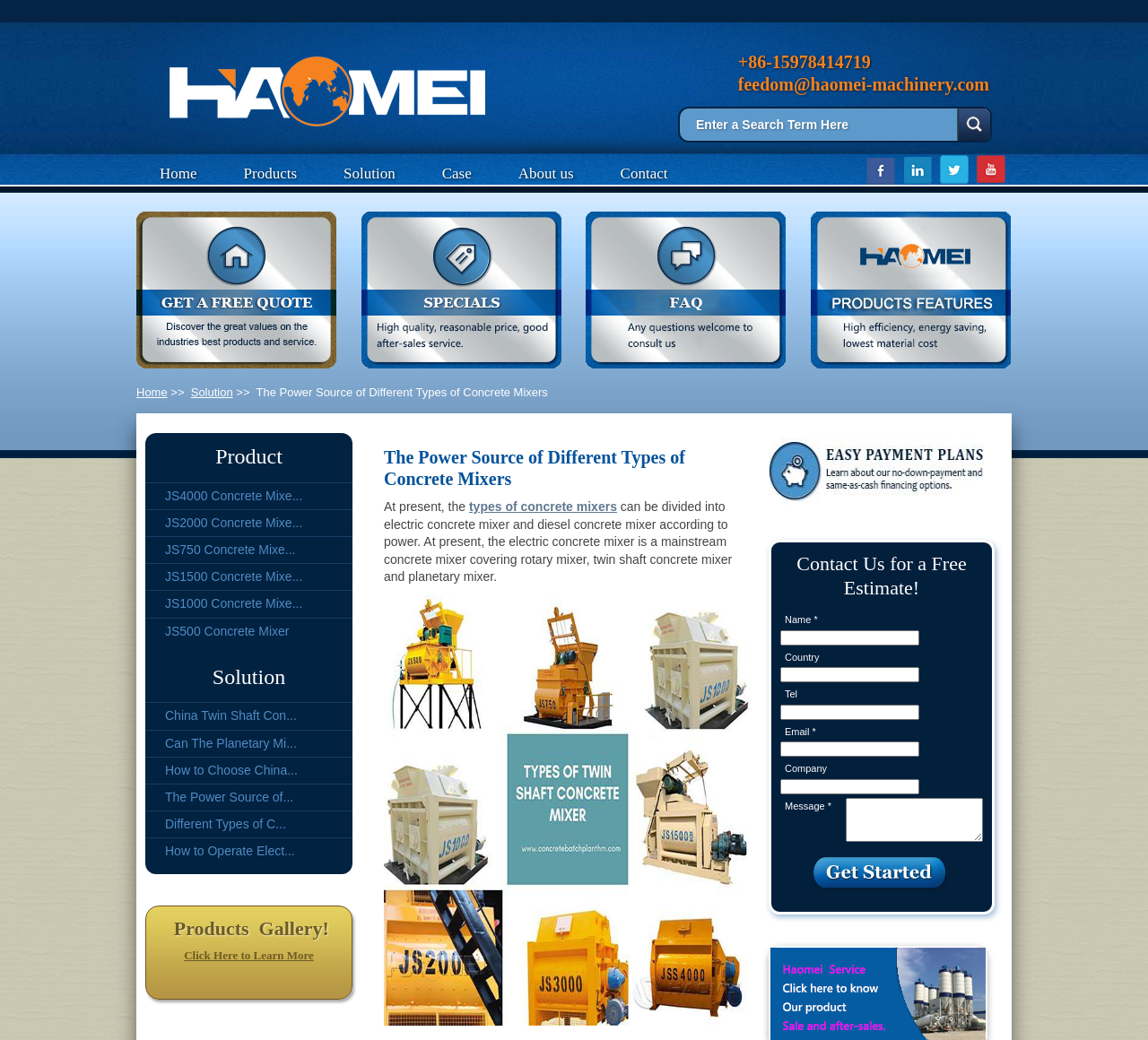What is the purpose of the 'Contact Us for a Free Estimate!' section?
Look at the image and answer the question with a single word or phrase.

To contact the company for a free estimate